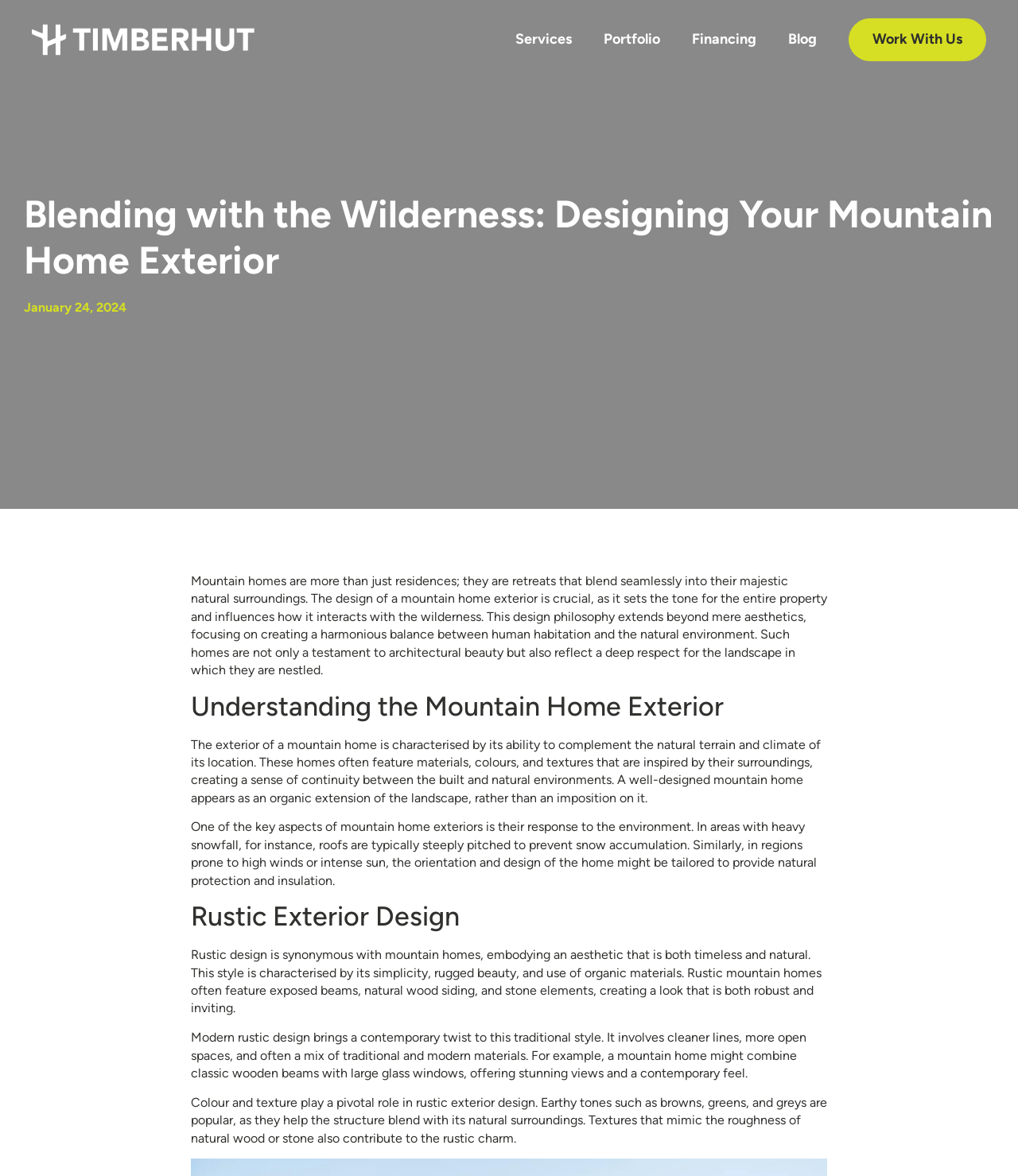Identify the bounding box coordinates for the UI element mentioned here: "Portfolio". Provide the coordinates as four float values between 0 and 1, i.e., [left, top, right, bottom].

[0.577, 0.017, 0.664, 0.051]